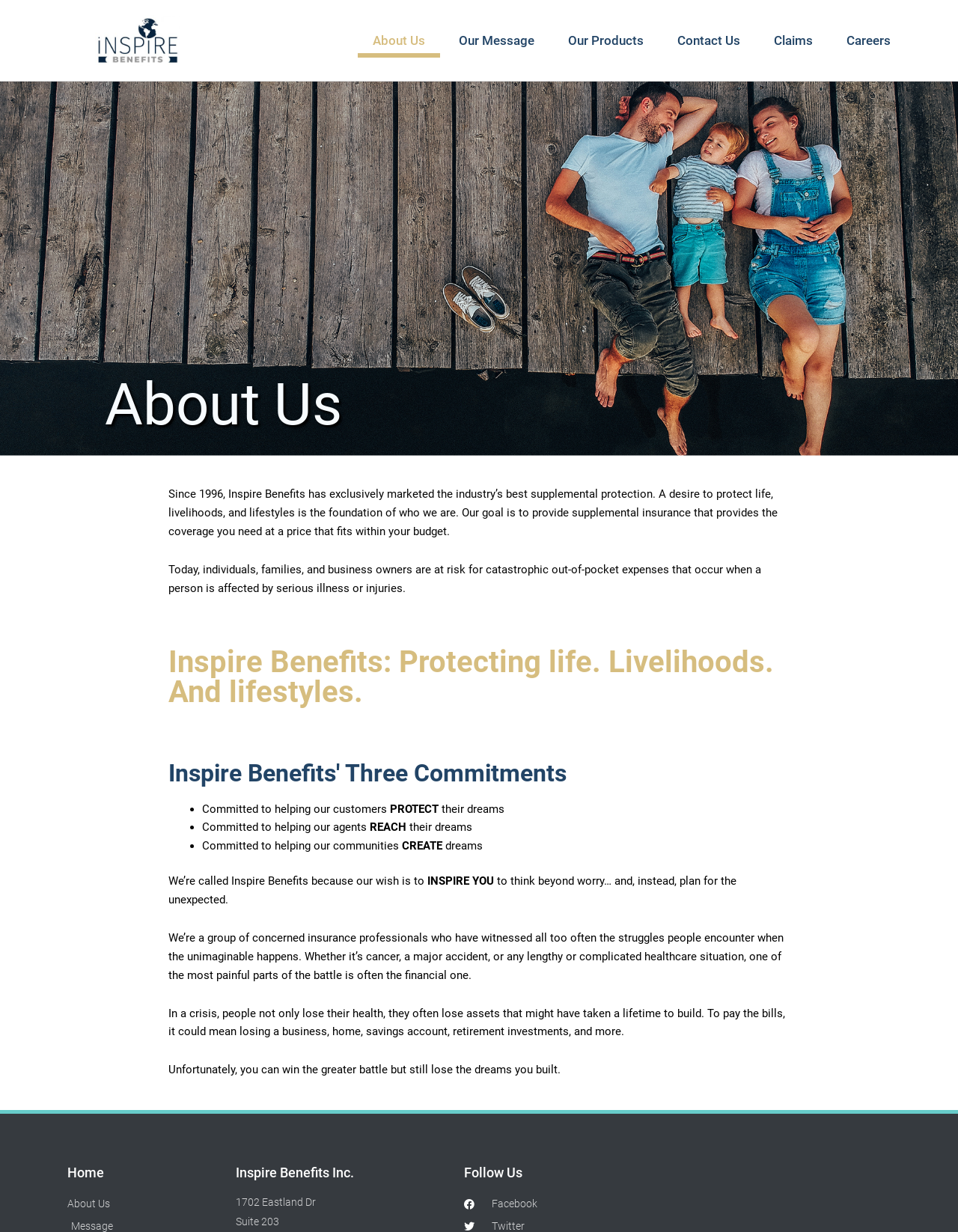Locate the headline of the webpage and generate its content.

Inspire Benefits: Protecting life. Livelihoods. And lifestyles.